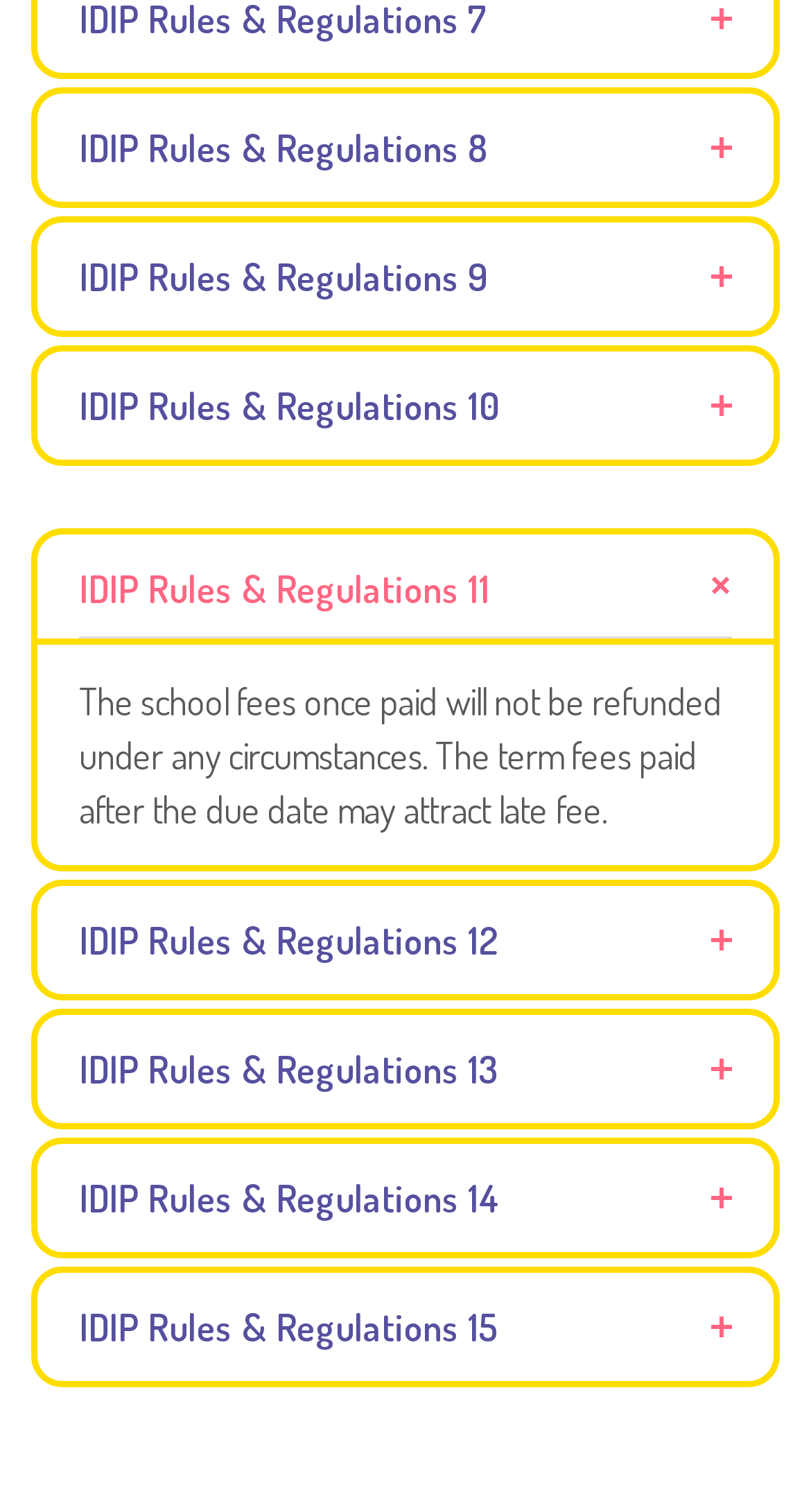Point out the bounding box coordinates of the section to click in order to follow this instruction: "read the school fees refund policy".

[0.097, 0.449, 0.89, 0.551]